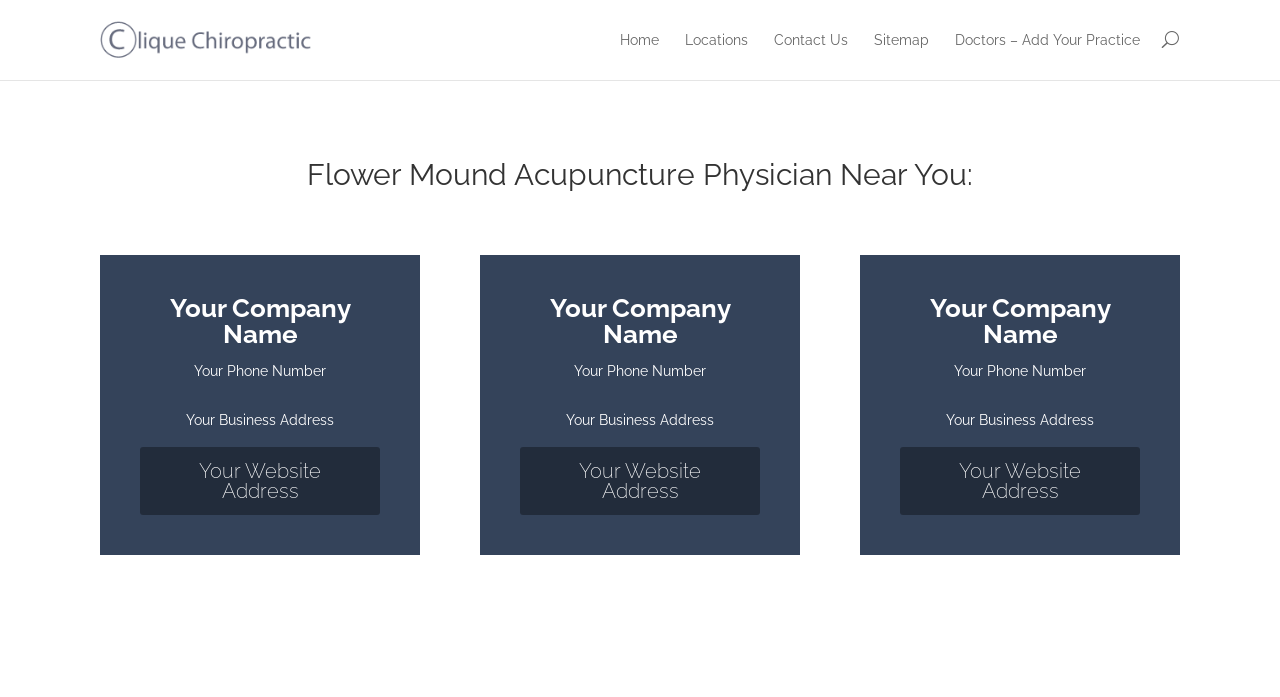Respond to the question below with a single word or phrase: What is the purpose of the 'Doctors – Add Your Practice' link?

To add a practice